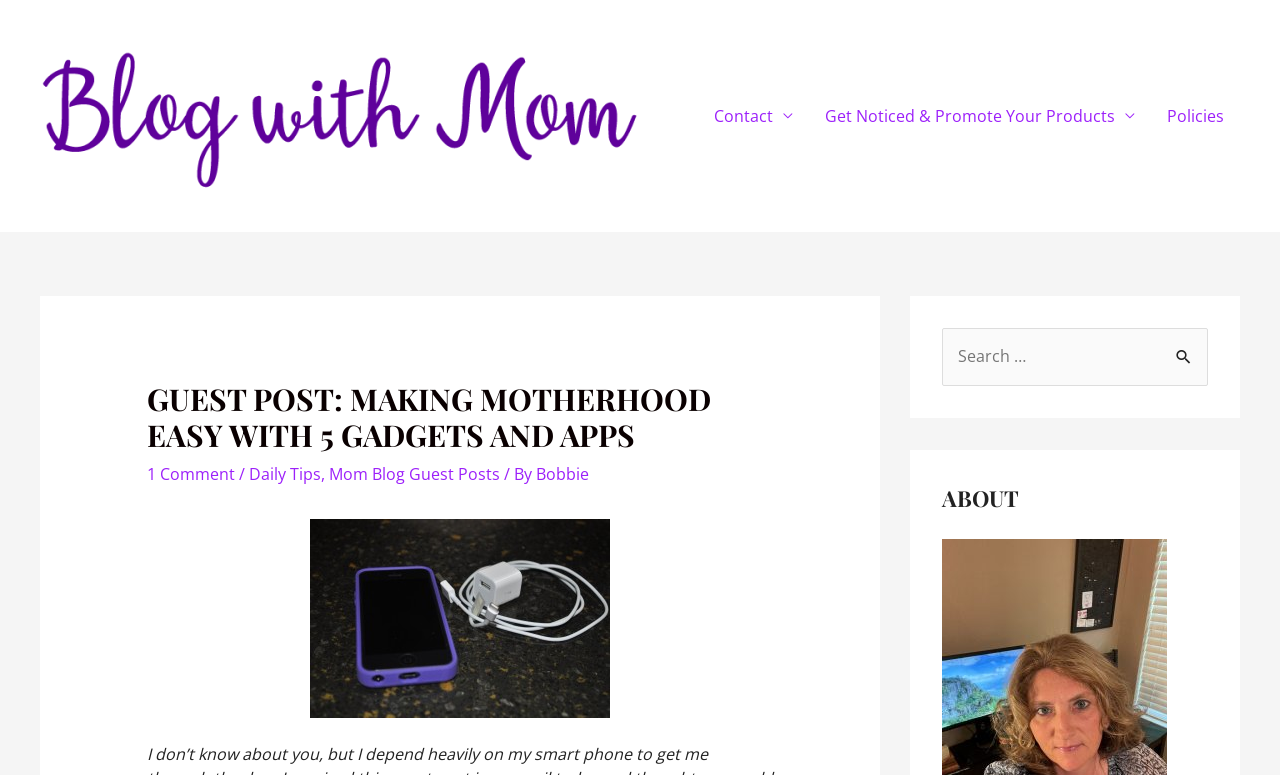What is the topic of the guest post?
Carefully examine the image and provide a detailed answer to the question.

The topic of the guest post can be found in the main heading of the webpage, which says 'GUEST POST: MAKING MOTHERHOOD EASY WITH 5 GADGETS AND APPS'.